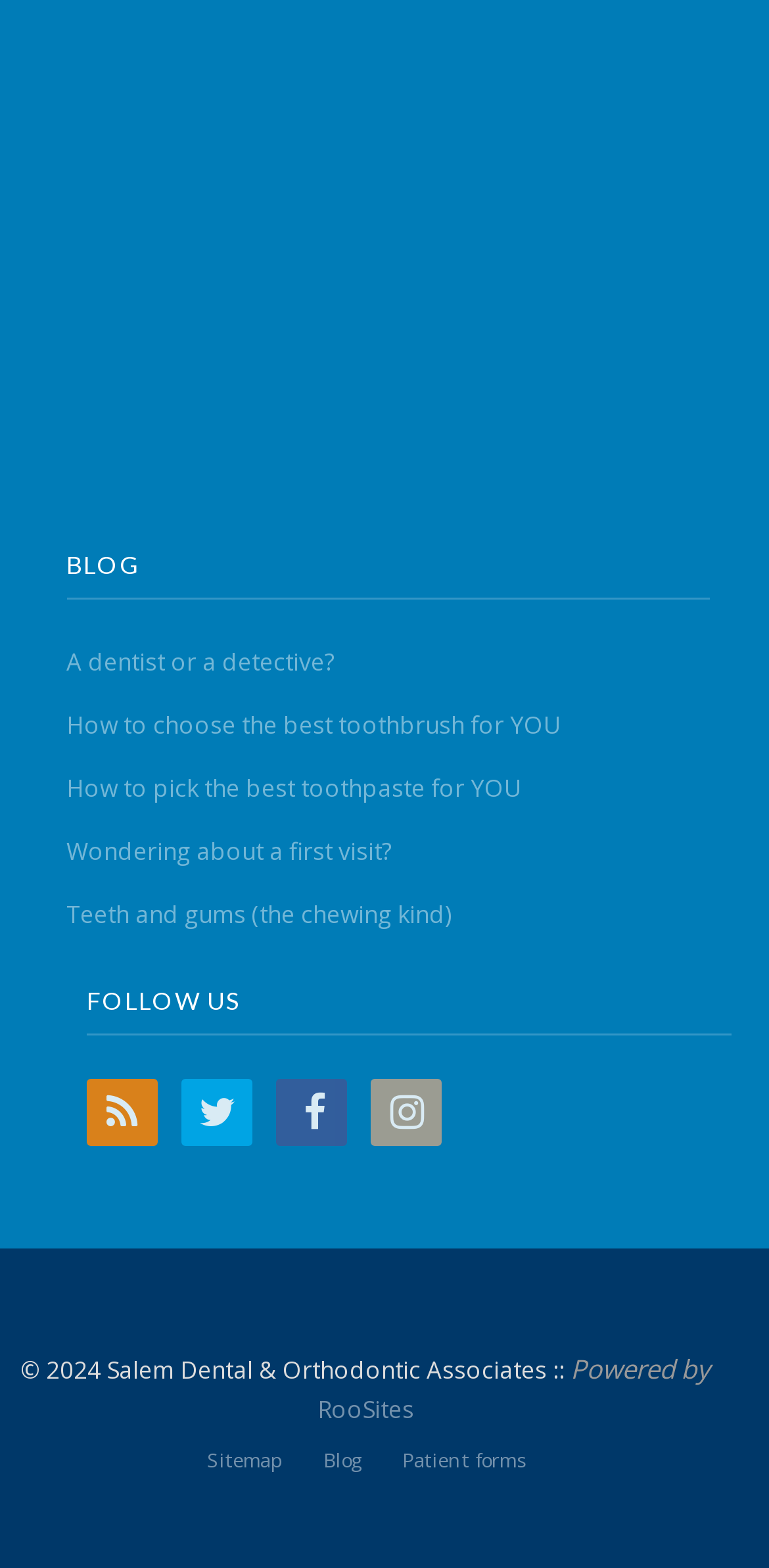How many social media links are available?
Based on the image, answer the question with as much detail as possible.

I counted the number of social media links by looking at the links with icons, which are RSS, Twitter, Facebook, and Instagram, and found that there are 4 social media links available.